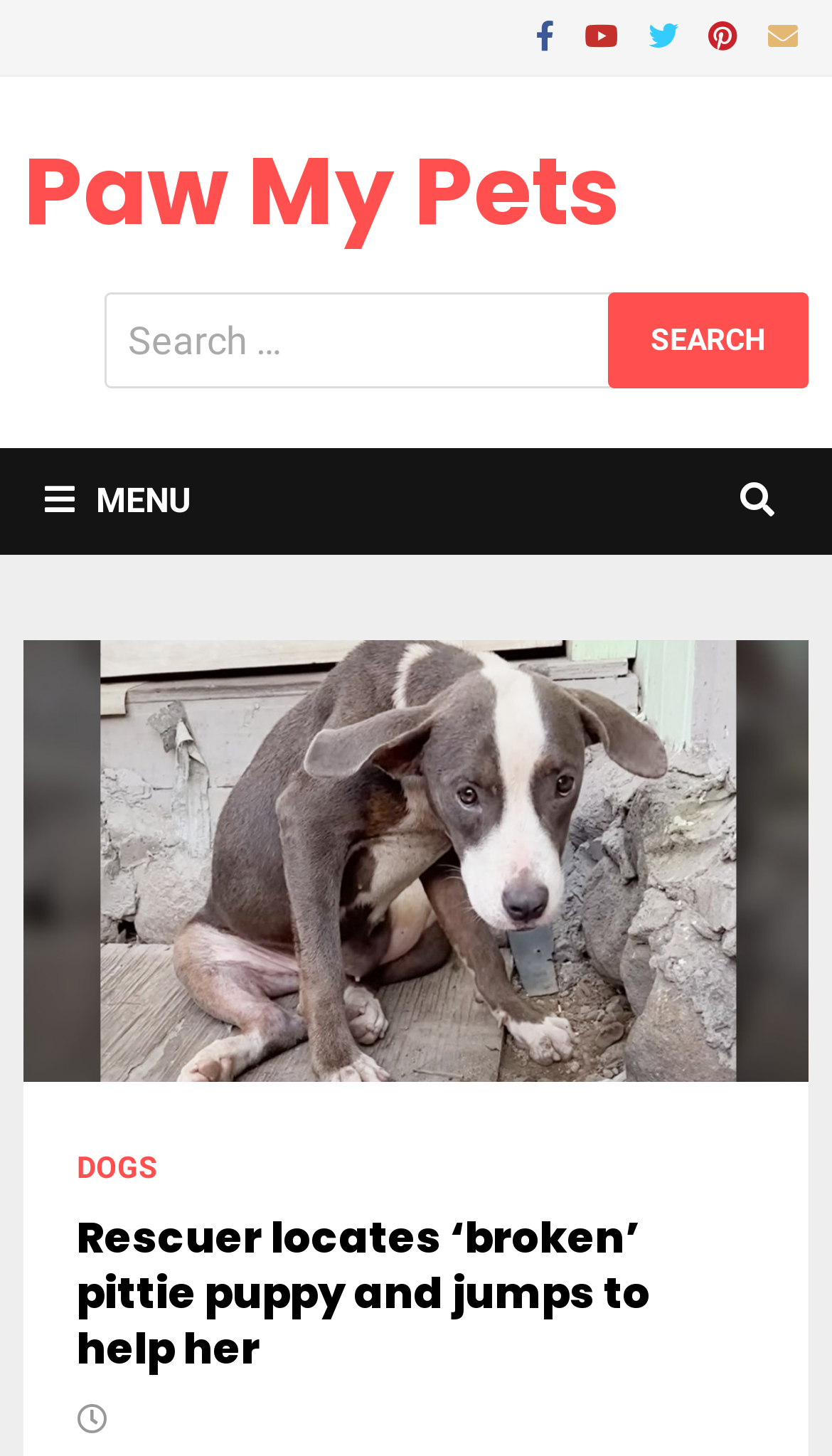Can you specify the bounding box coordinates for the region that should be clicked to fulfill this instruction: "Read about dogs".

[0.093, 0.79, 0.19, 0.813]